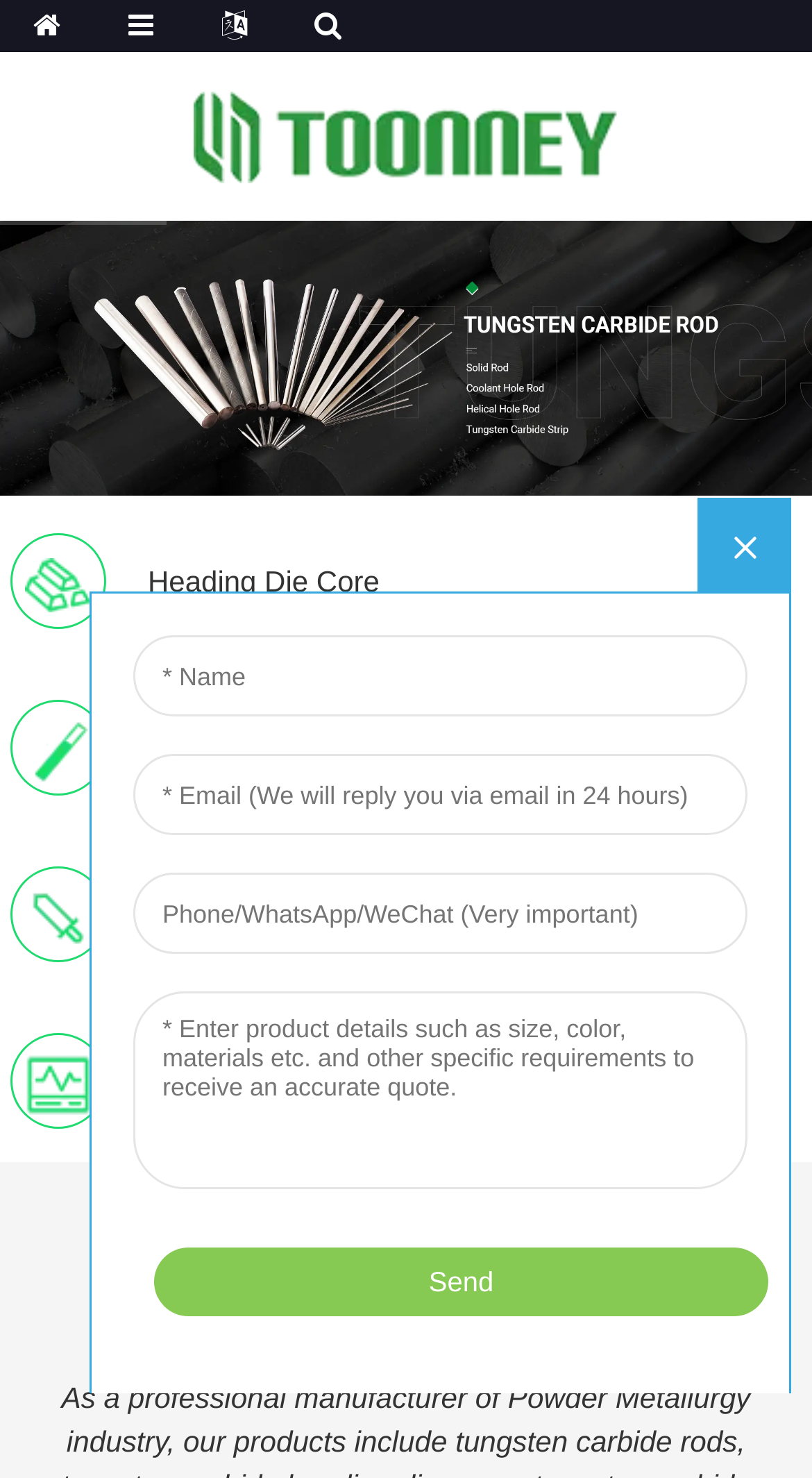Answer the question in one word or a short phrase:
What is the purpose of the 'OUR PRODUCTS' heading?

Product category header